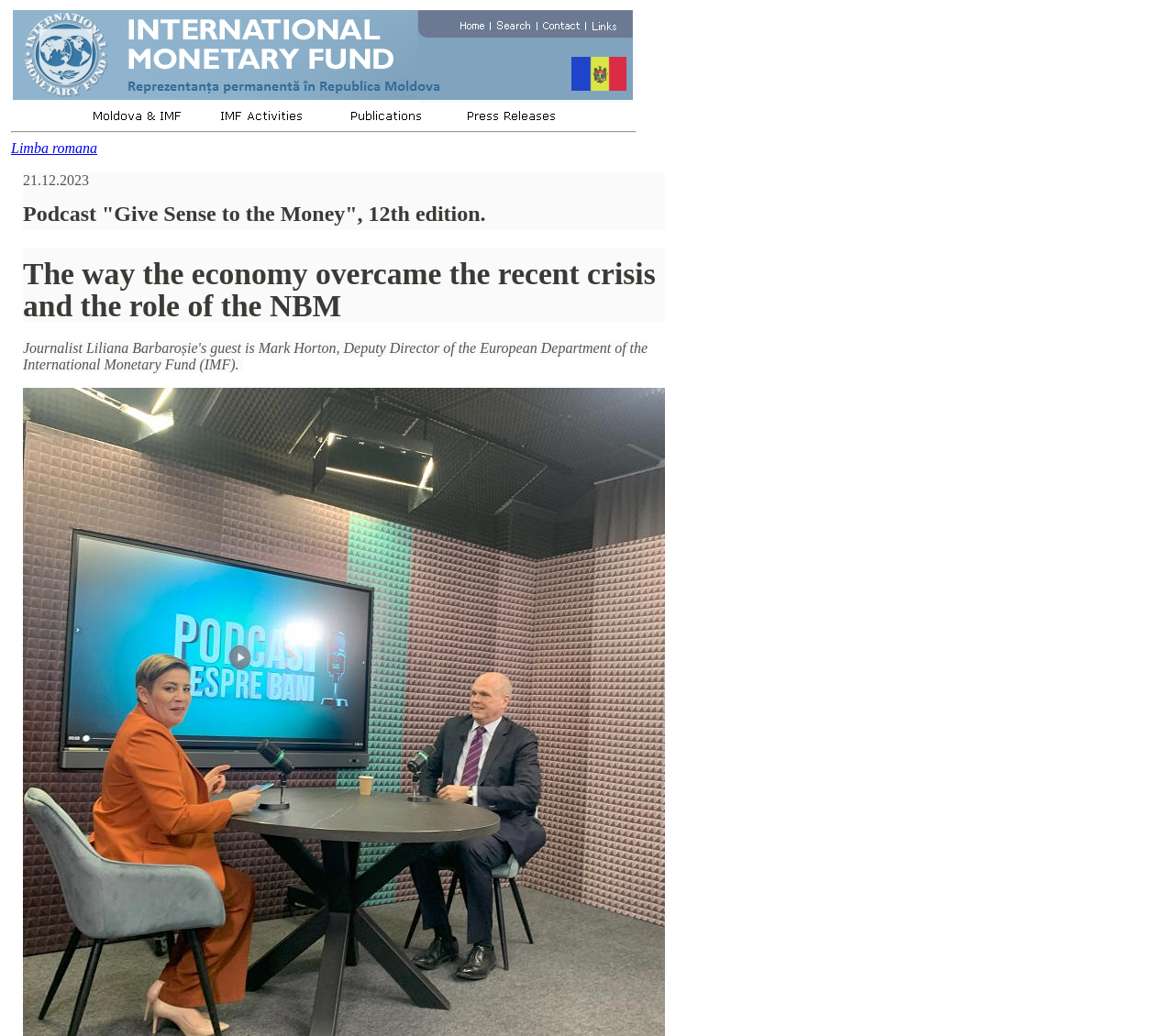Identify the bounding box for the UI element described as: "alt="Moldova & IMF" name="MSFPnav1"". The coordinates should be four float numbers between 0 and 1, i.e., [left, top, right, bottom].

[0.065, 0.099, 0.168, 0.114]